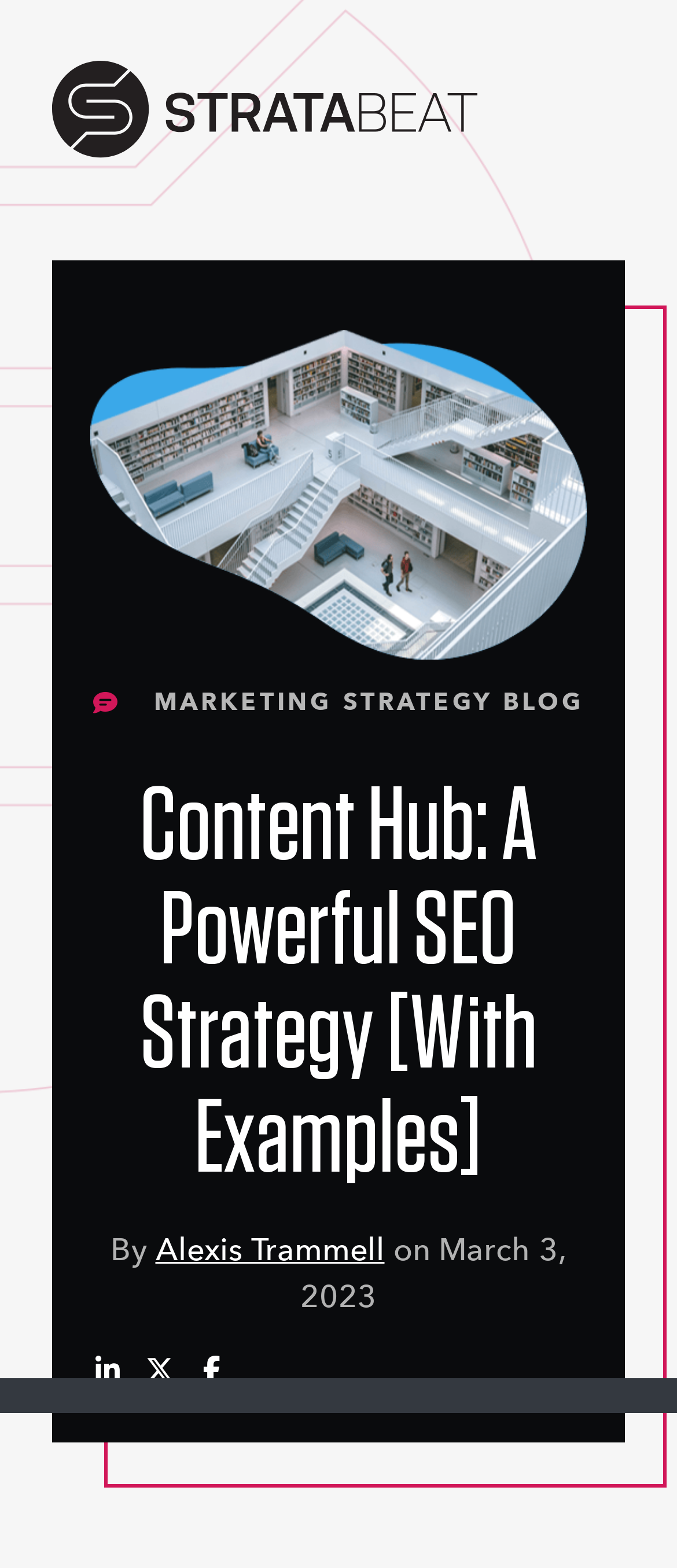Identify the first-level heading on the webpage and generate its text content.

Content Hub: A Powerful SEO Strategy [With Examples]